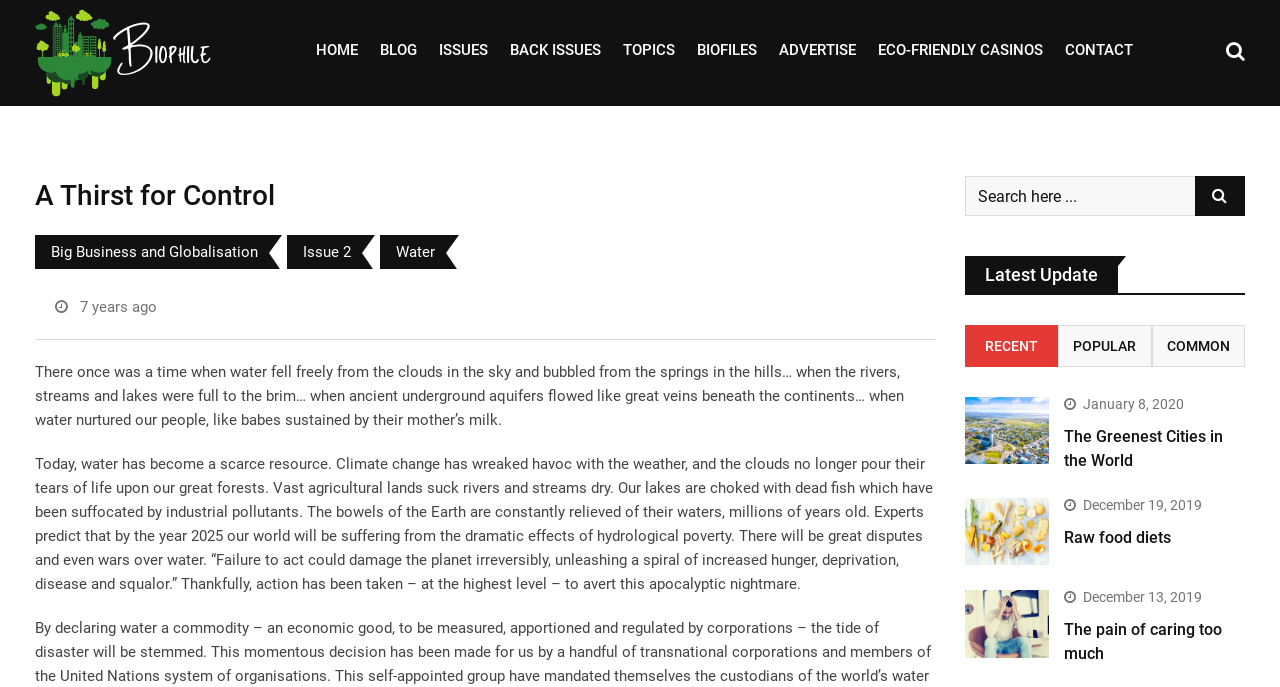What is the main topic of the article?
Please give a detailed answer to the question using the information shown in the image.

The main topic of the article can be inferred from the text, which discusses the scarcity of water, climate change, and the impact of human activities on the environment.